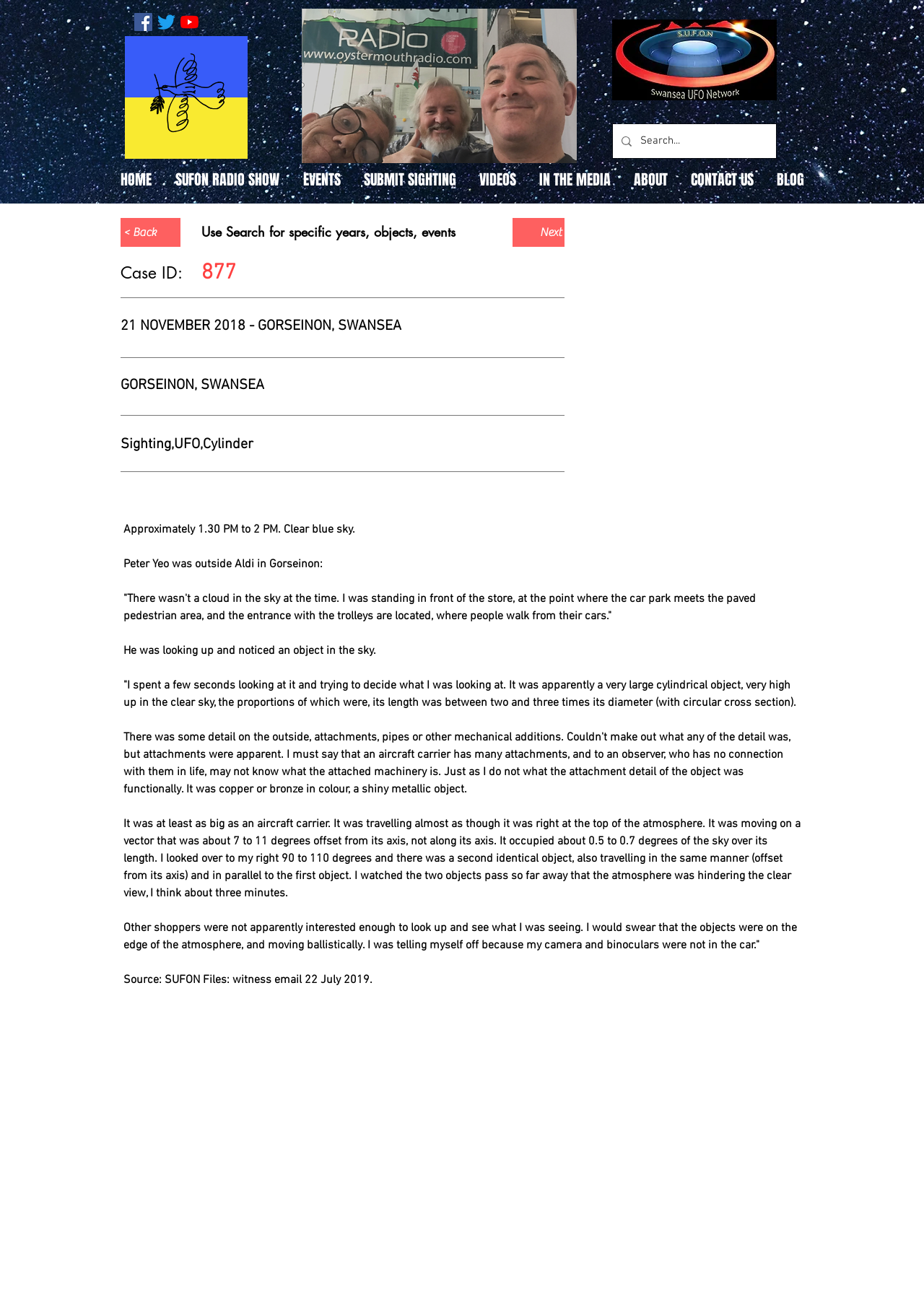Determine the bounding box for the UI element as described: "aria-label="Search..." name="q" placeholder="Search..."". The coordinates should be represented as four float numbers between 0 and 1, formatted as [left, top, right, bottom].

[0.693, 0.096, 0.807, 0.123]